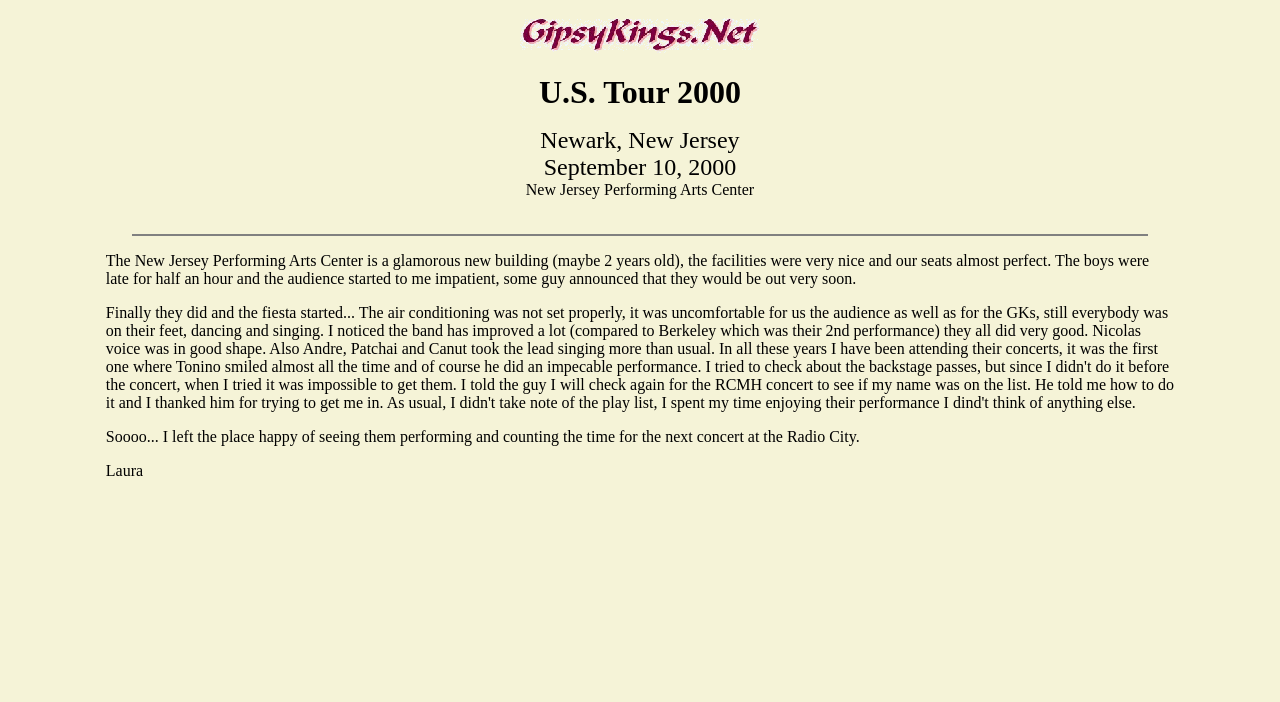Provide a brief response in the form of a single word or phrase:
What is the name of the venue where the concert was held?

New Jersey Performing Arts Center